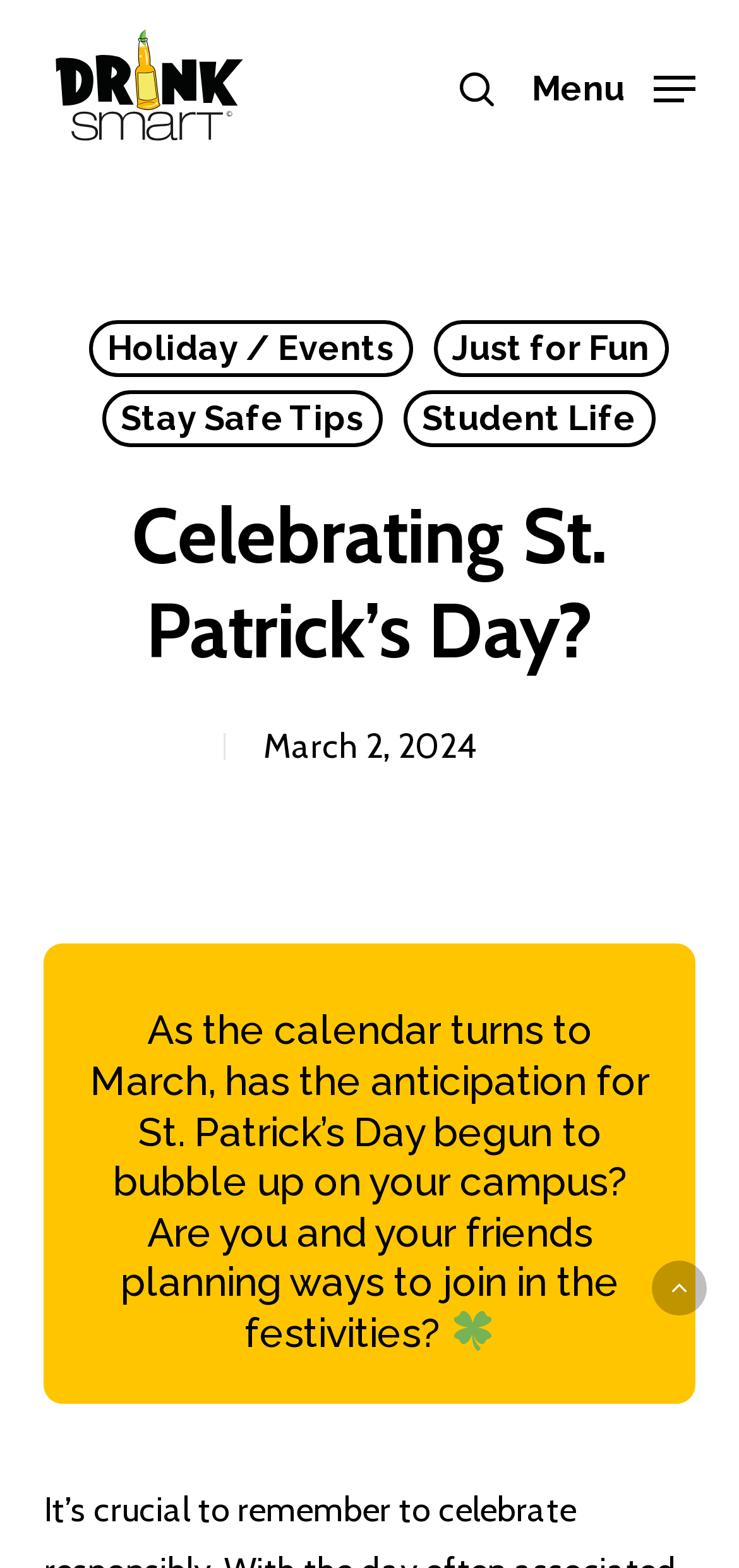Specify the bounding box coordinates of the region I need to click to perform the following instruction: "Navigate to the holiday events page". The coordinates must be four float numbers in the range of 0 to 1, i.e., [left, top, right, bottom].

[0.119, 0.204, 0.558, 0.24]